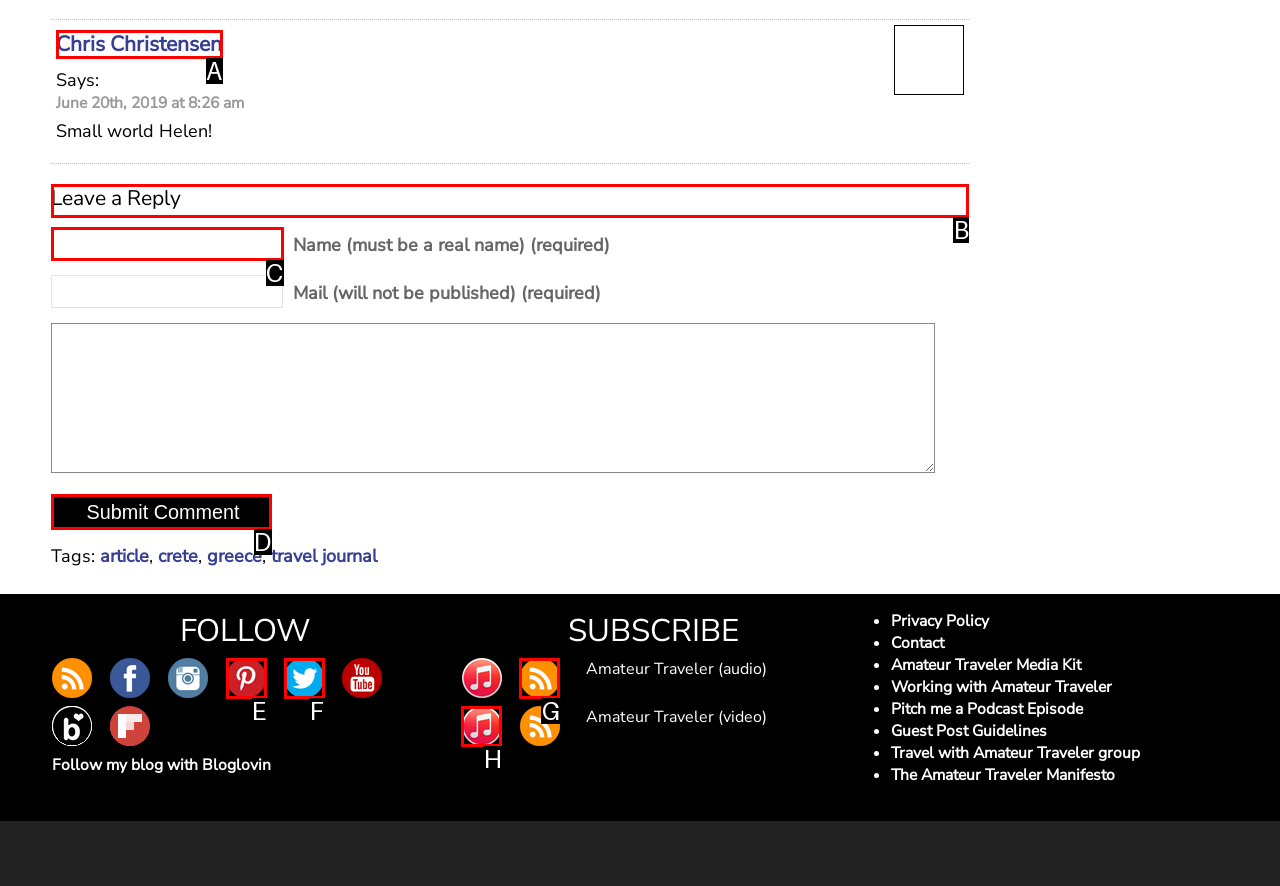Choose the HTML element that should be clicked to achieve this task: Leave a comment
Respond with the letter of the correct choice.

B